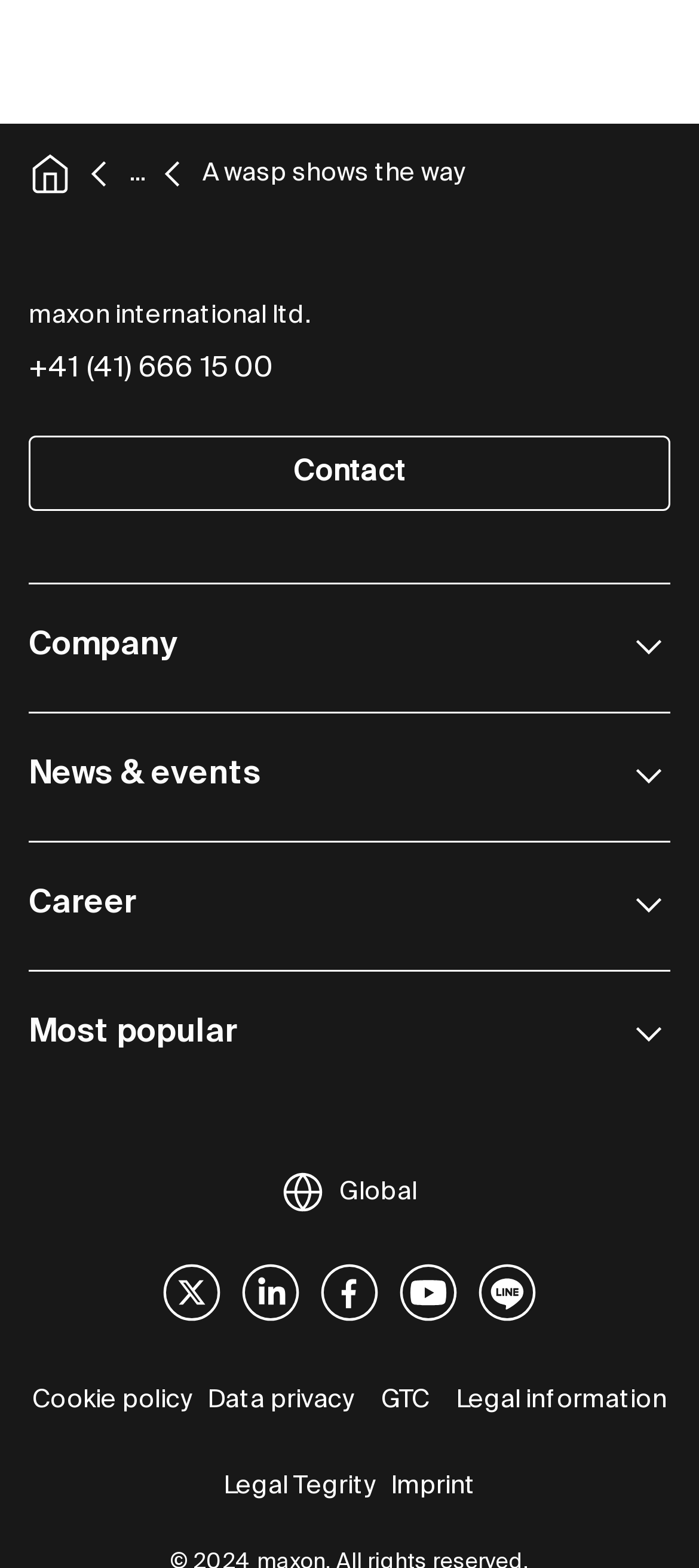What are the footer navigation categories?
Please analyze the image and answer the question with as much detail as possible.

The footer navigation categories are located at the bottom of the webpage, with their respective headings and bounding box coordinates. Company is at [0.041, 0.372, 0.959, 0.454], News & events is at [0.041, 0.454, 0.959, 0.536], Career is at [0.041, 0.536, 0.959, 0.618], and Most popular is at [0.041, 0.618, 0.959, 0.701].